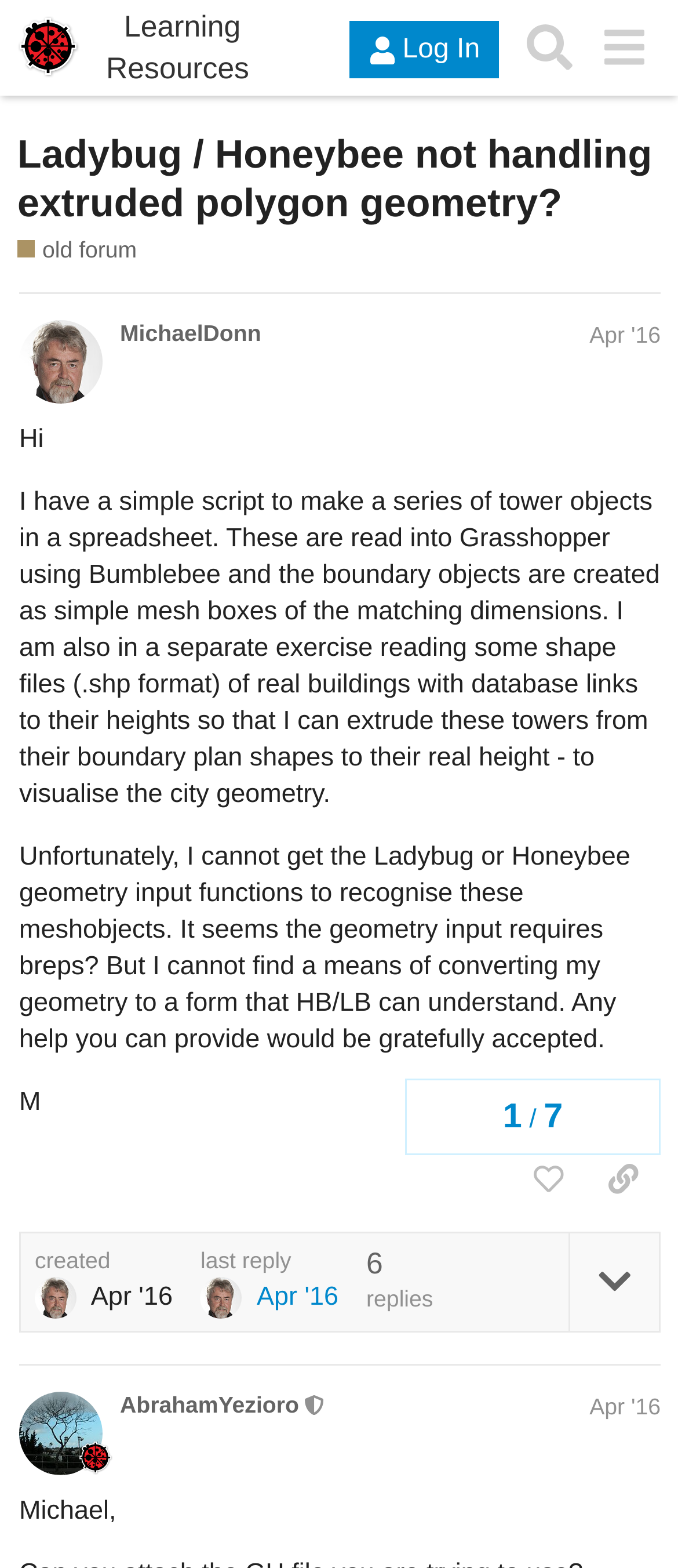Determine the bounding box for the described HTML element: "aria-label="menu" title="menu"". Ensure the coordinates are four float numbers between 0 and 1 in the format [left, top, right, bottom].

[0.865, 0.007, 0.974, 0.054]